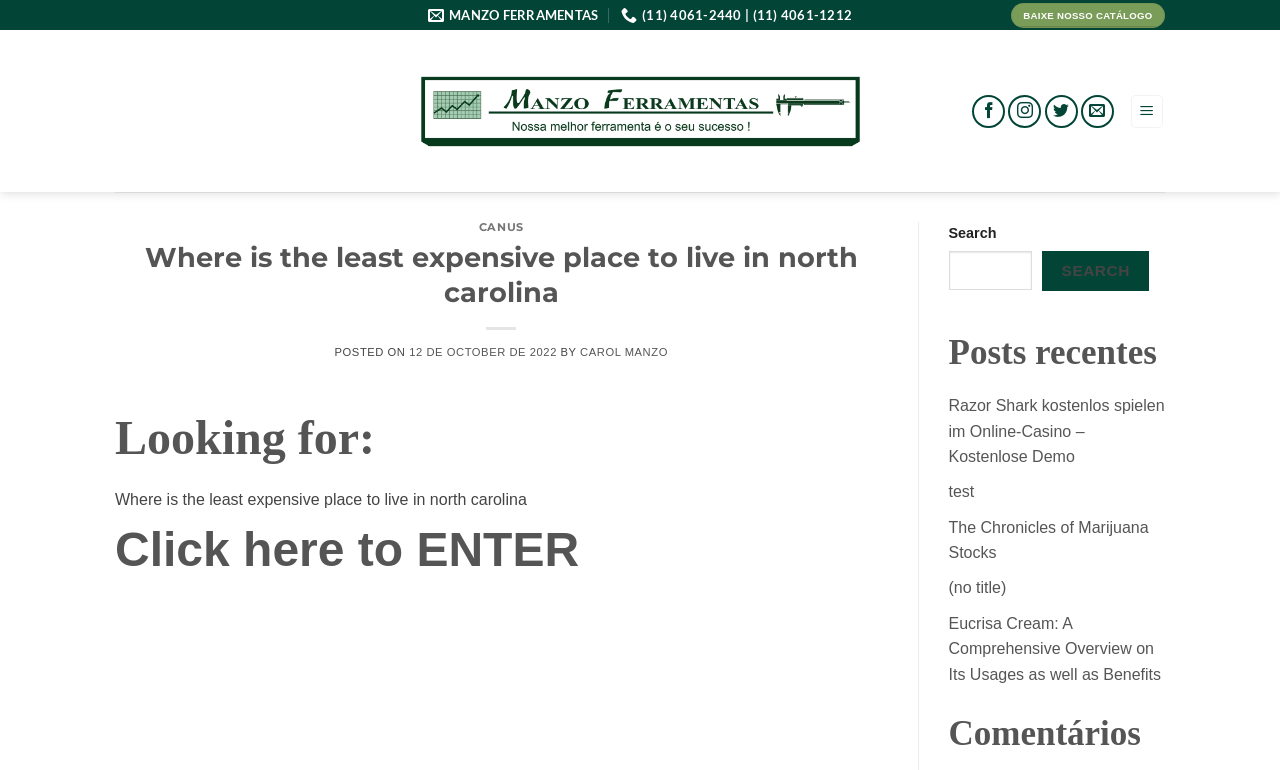Please specify the bounding box coordinates of the region to click in order to perform the following instruction: "Read the post about Razor Shark".

[0.741, 0.516, 0.91, 0.604]